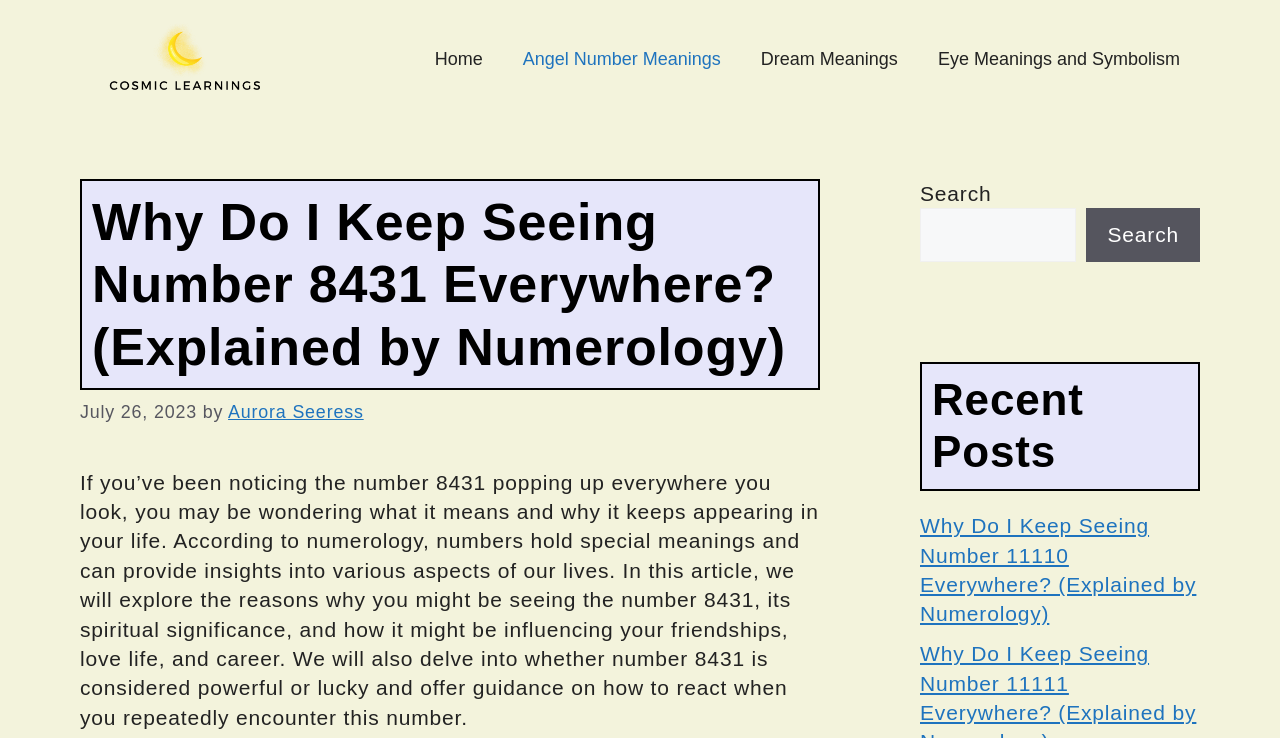Pinpoint the bounding box coordinates for the area that should be clicked to perform the following instruction: "learn about angel number meanings".

[0.393, 0.04, 0.579, 0.121]